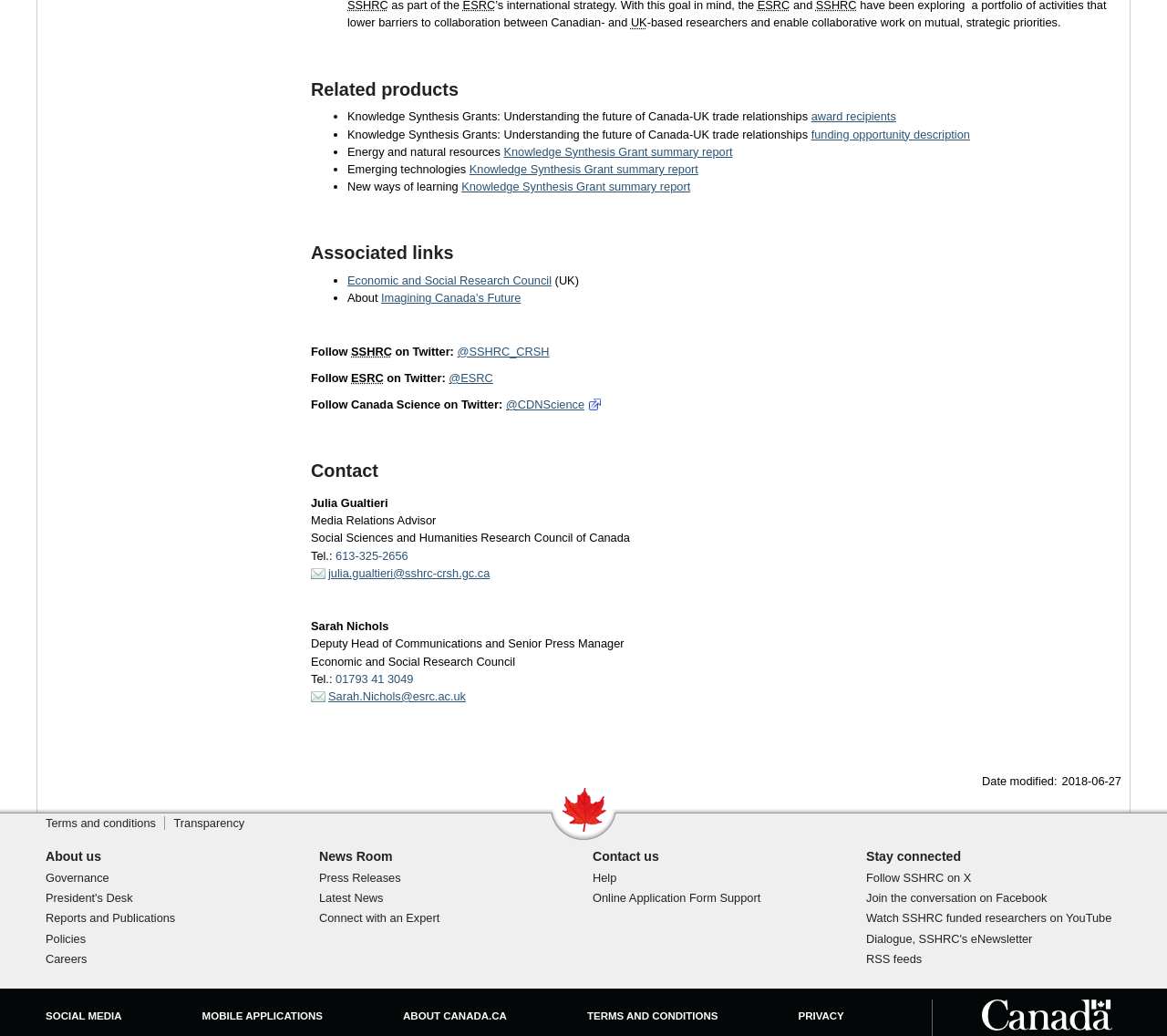Please identify the bounding box coordinates of the element on the webpage that should be clicked to follow this instruction: "View Knowledge Synthesis Grant summary report". The bounding box coordinates should be given as four float numbers between 0 and 1, formatted as [left, top, right, bottom].

[0.432, 0.14, 0.628, 0.153]